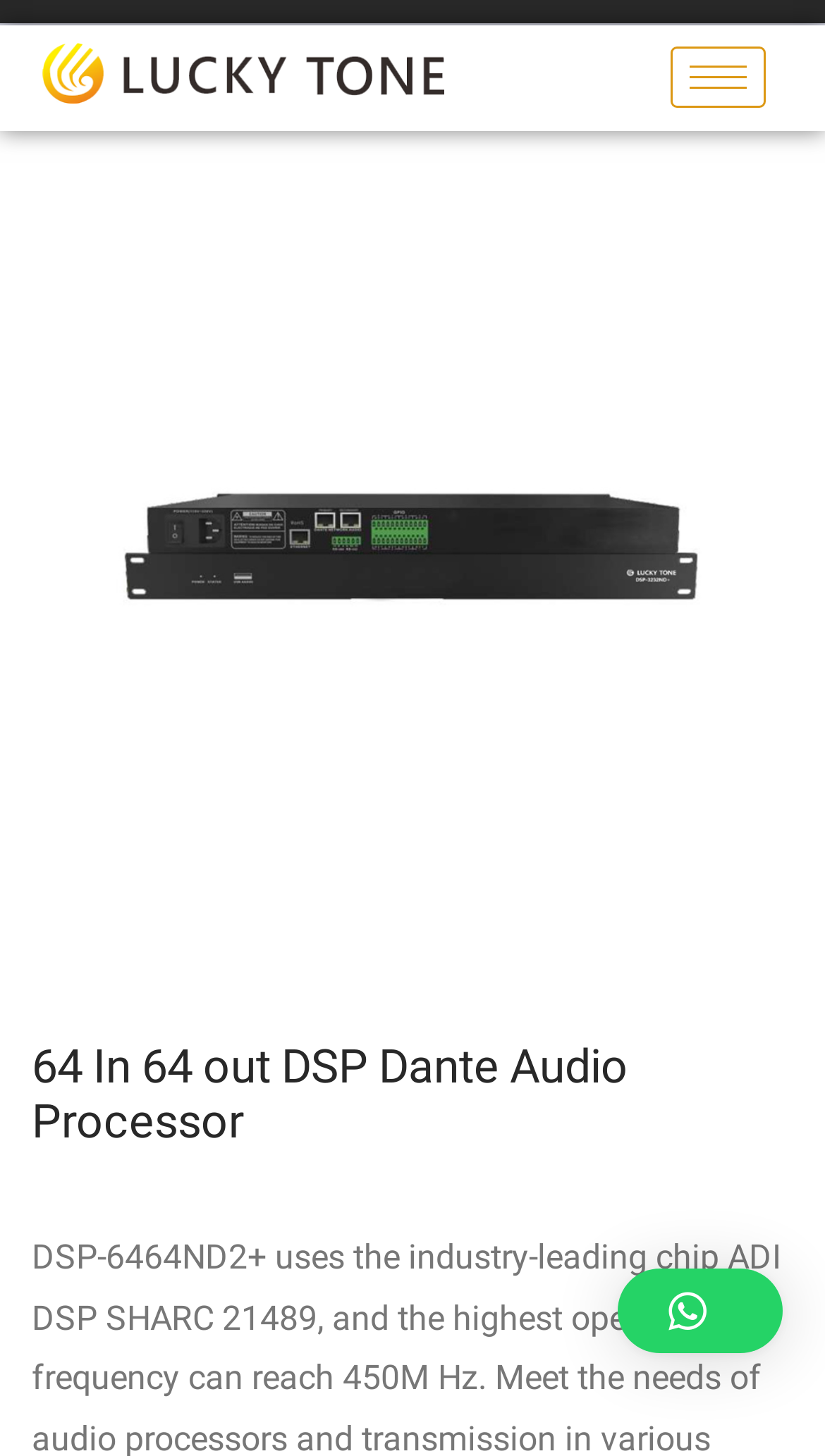Identify the bounding box coordinates for the UI element mentioned here: "parent_node: Home aria-label="hamburger-icon"". Provide the coordinates as four float values between 0 and 1, i.e., [left, top, right, bottom].

[0.814, 0.032, 0.929, 0.074]